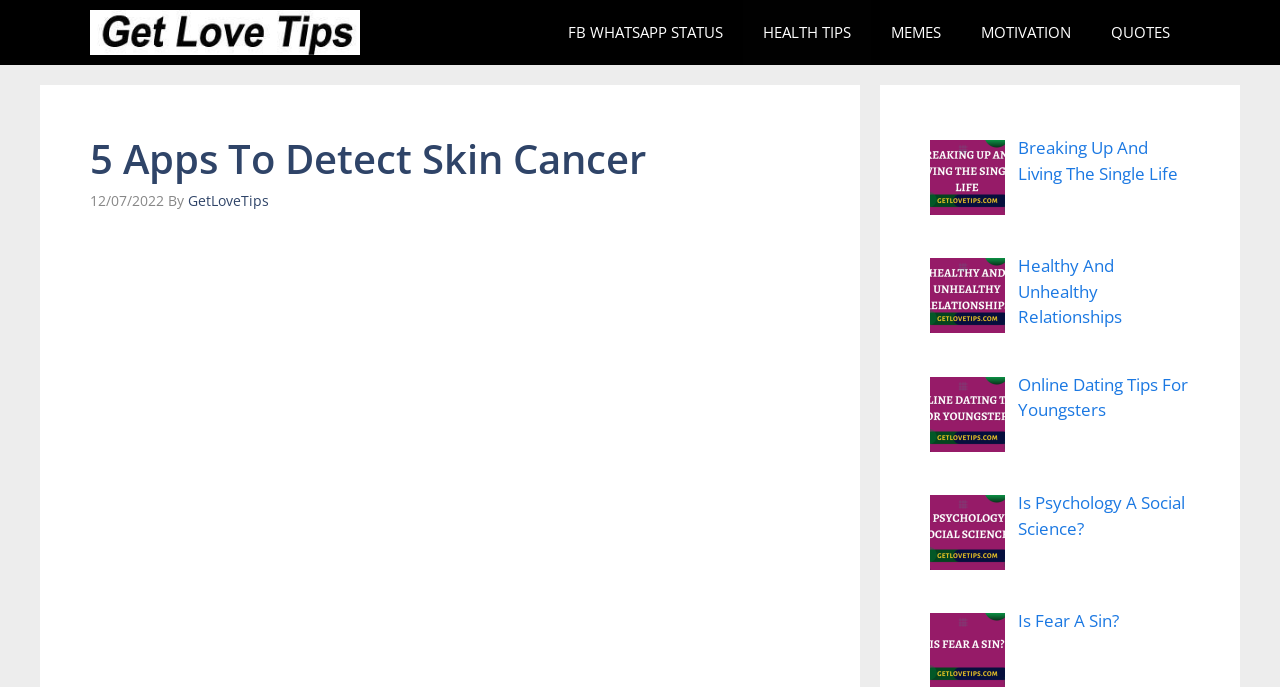Locate the bounding box coordinates of the clickable element to fulfill the following instruction: "Read the article '5 Apps To Detect Skin Cancer'". Provide the coordinates as four float numbers between 0 and 1 in the format [left, top, right, bottom].

[0.07, 0.197, 0.633, 0.266]